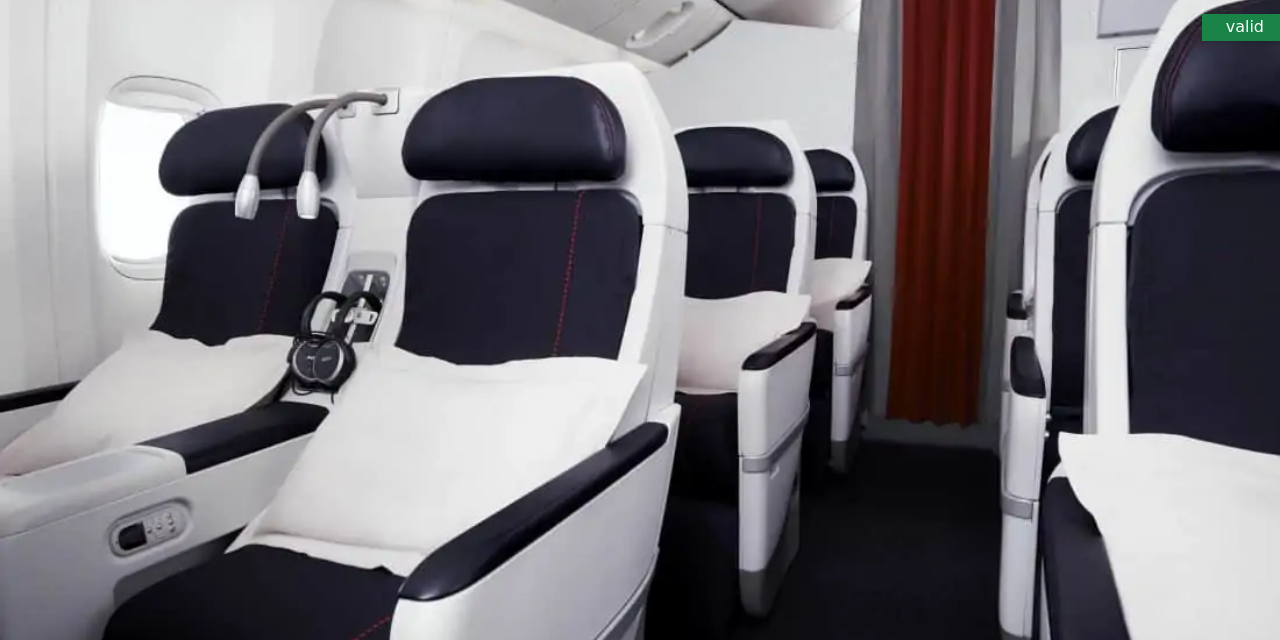What is the purpose of the adjustable headrests?
Observe the image and answer the question with a one-word or short phrase response.

Enhanced travel experience